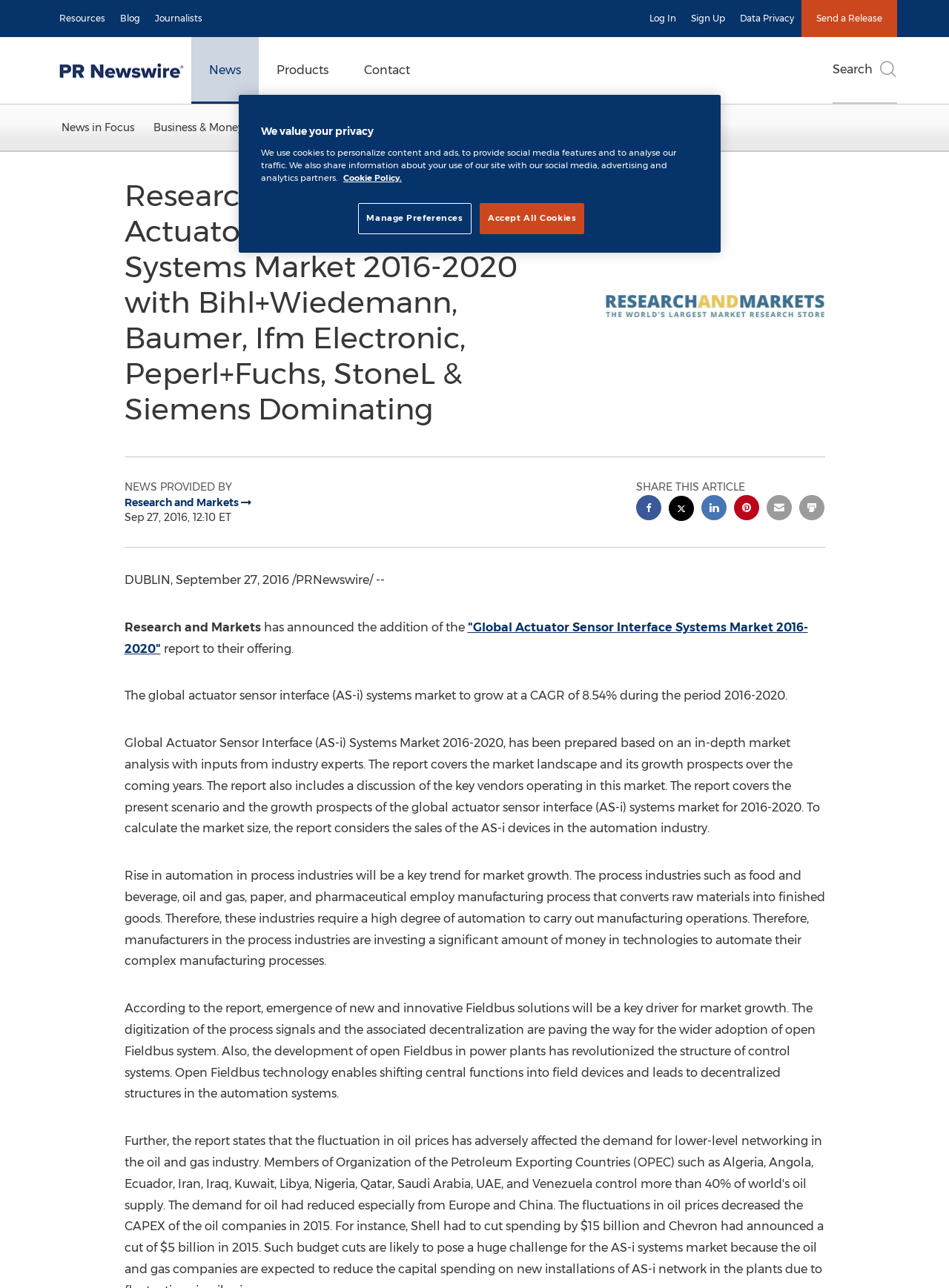What is the name of the company that had to cut spending by $15 billion?
Based on the image, answer the question with as much detail as possible.

The answer can be found in the main content of the webpage, where it is stated that 'For instance, Shell had to cut spending by $15 billion'.